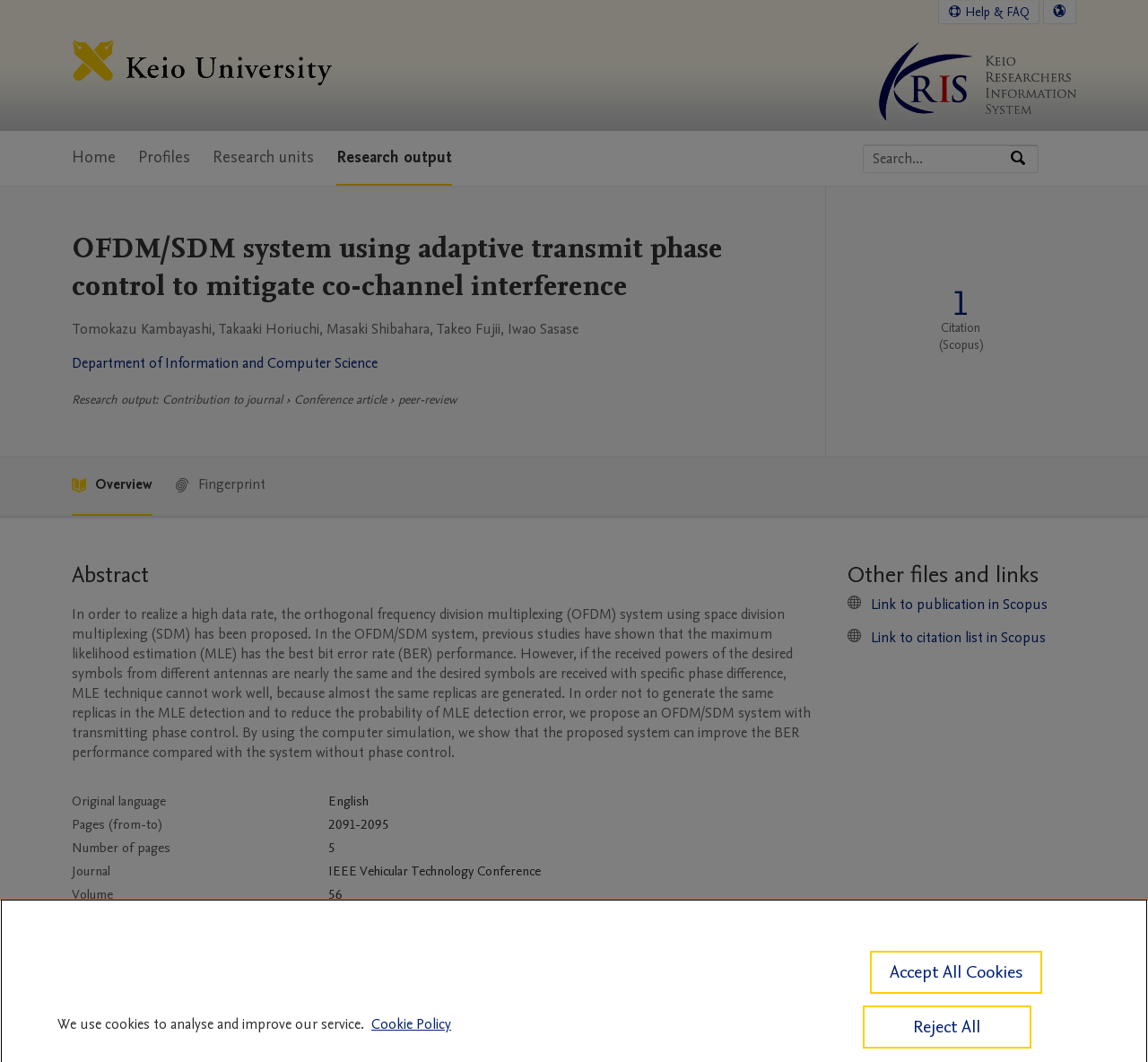Respond to the question with just a single word or phrase: 
What is the language of the publication?

English